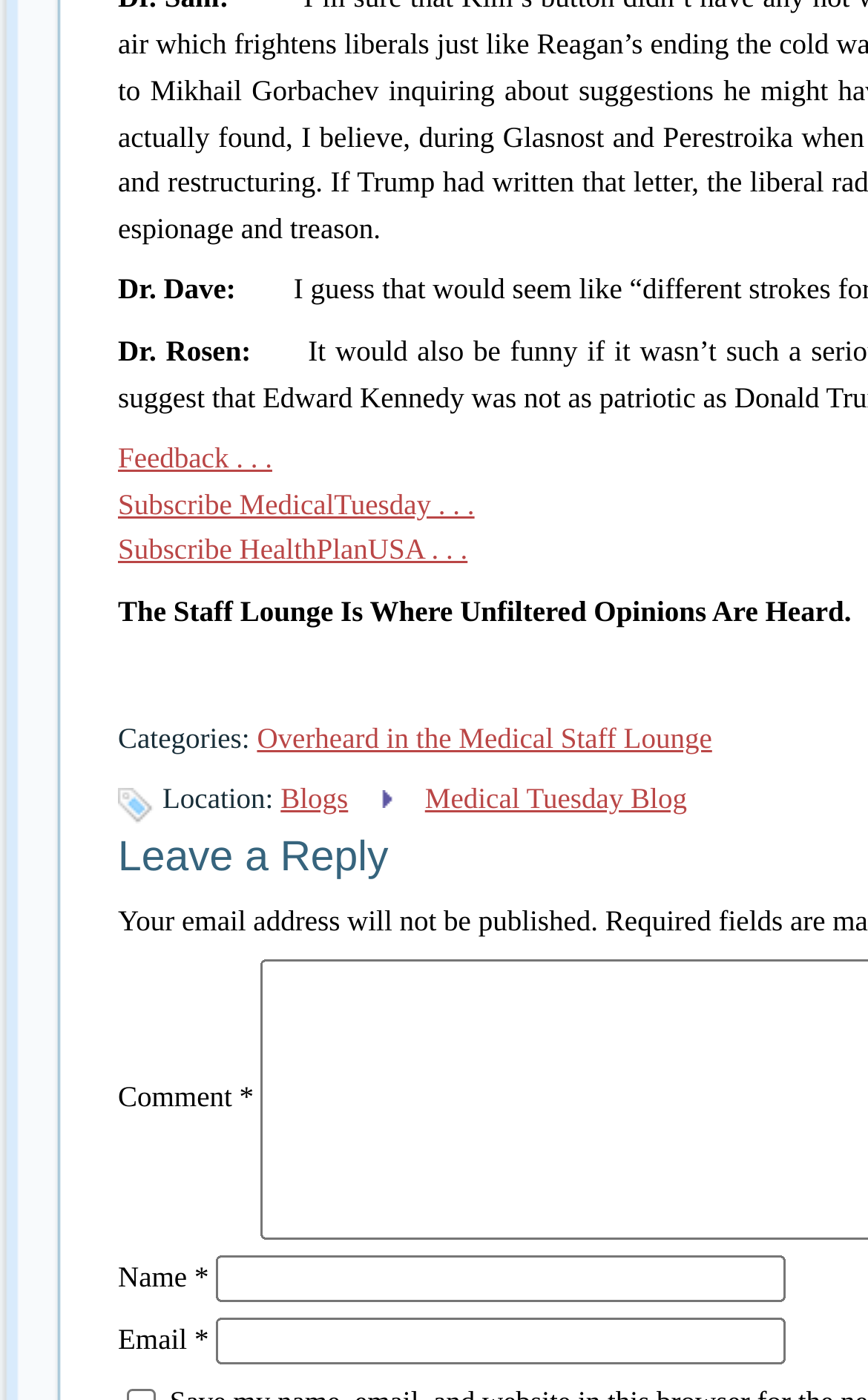Carefully examine the image and provide an in-depth answer to the question: What is the location category?

I found a StaticText element with the text 'Location:' and a link element with the text 'Blogs' below it, which suggests that 'Blogs' is a location category.